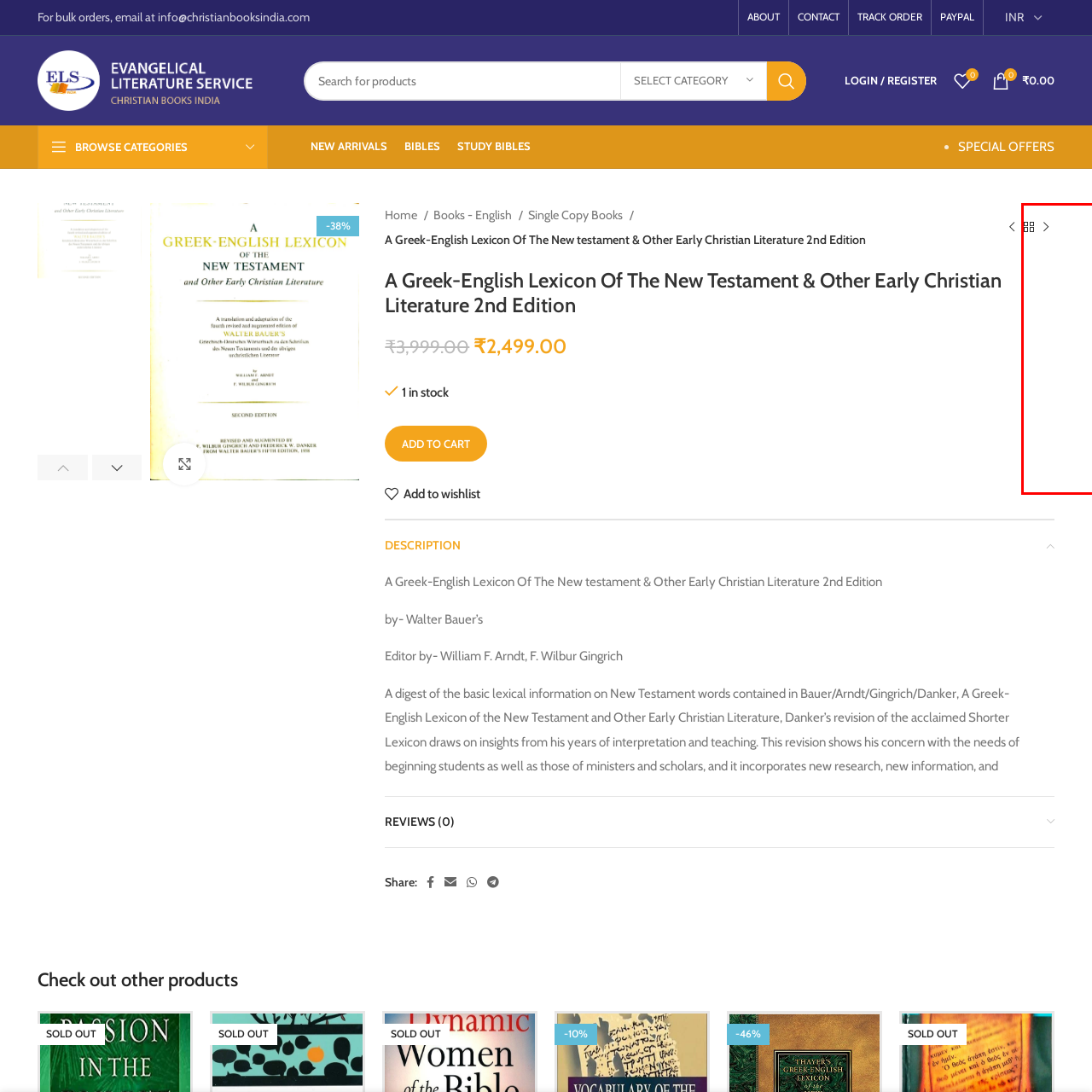Provide an extensive and detailed caption for the image section enclosed by the red boundary.

The image showcases a visual representation from "A Greek-English Lexicon of the New Testament and Other Early Christian Literature, 2nd Edition." This lexicon serves as an essential resource for students, scholars, and ministers engaged in New Testament studies, providing a digest of the basic lexical information on key Greek words. The lexicon is edited by Walter Bauer, along with contributions from William F. Arndt and F. Wilbur Gingrich.

The image likely highlights a specific feature or chapter from this lexicon, situated within a well-structured navigation context on a webpage dedicated to Christian literature. It reflects an organized presentation, allowing users to explore related offerings easily. Beneath the main heading, users can find breadcrumbs for easy navigation through categories of books, emphasizing the streamlined user experience on the site. 

The branding of ChristianBooksIndia.com is visible, indicating the platform where this lexicon is available, and catering to those looking to deepen their understanding of early Christian texts.